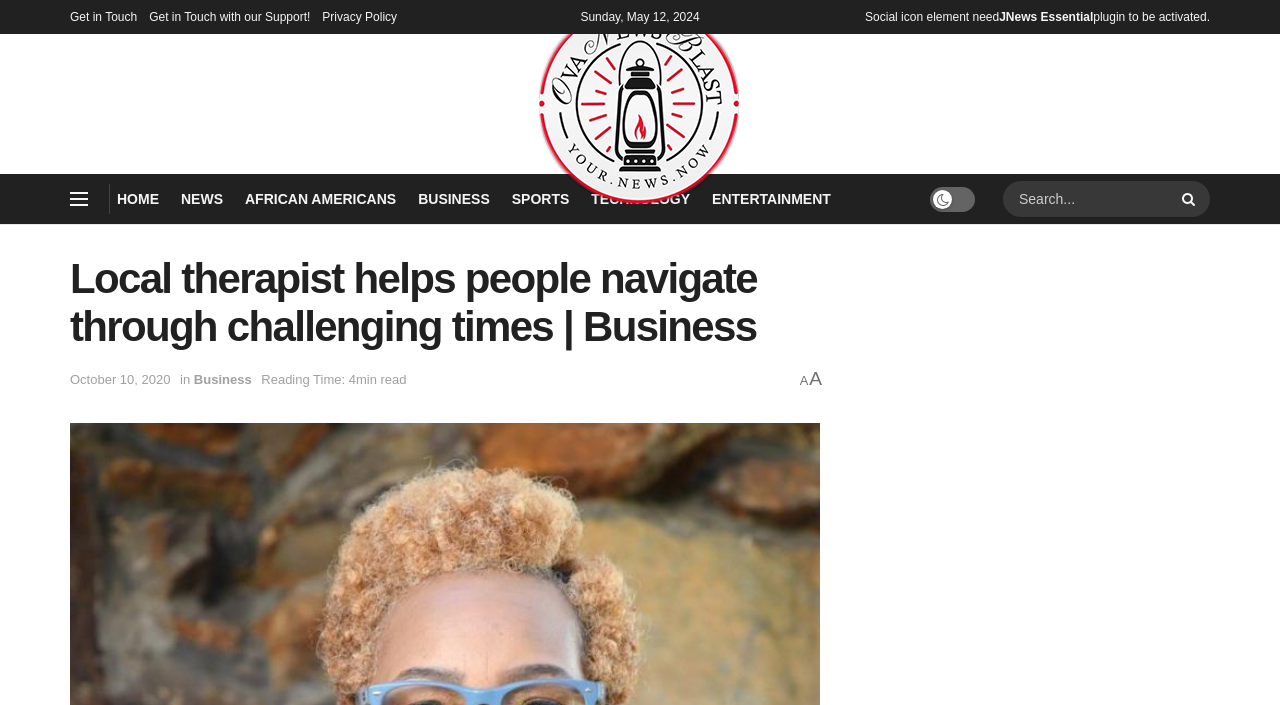Find the bounding box coordinates of the clickable area required to complete the following action: "Read the article posted on October 10, 2020".

[0.055, 0.528, 0.133, 0.549]